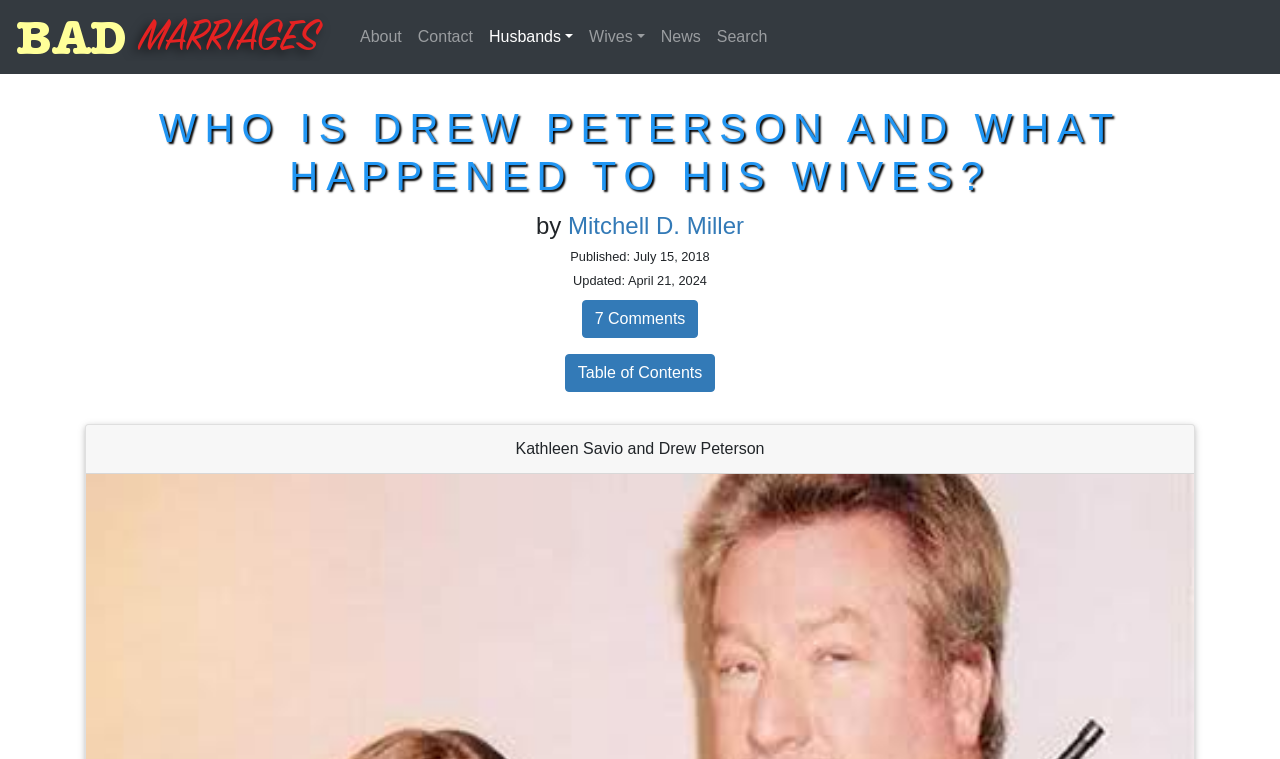What is the category of the article under which 'Bad Marriages' falls? Based on the image, give a response in one word or a short phrase.

Husbands